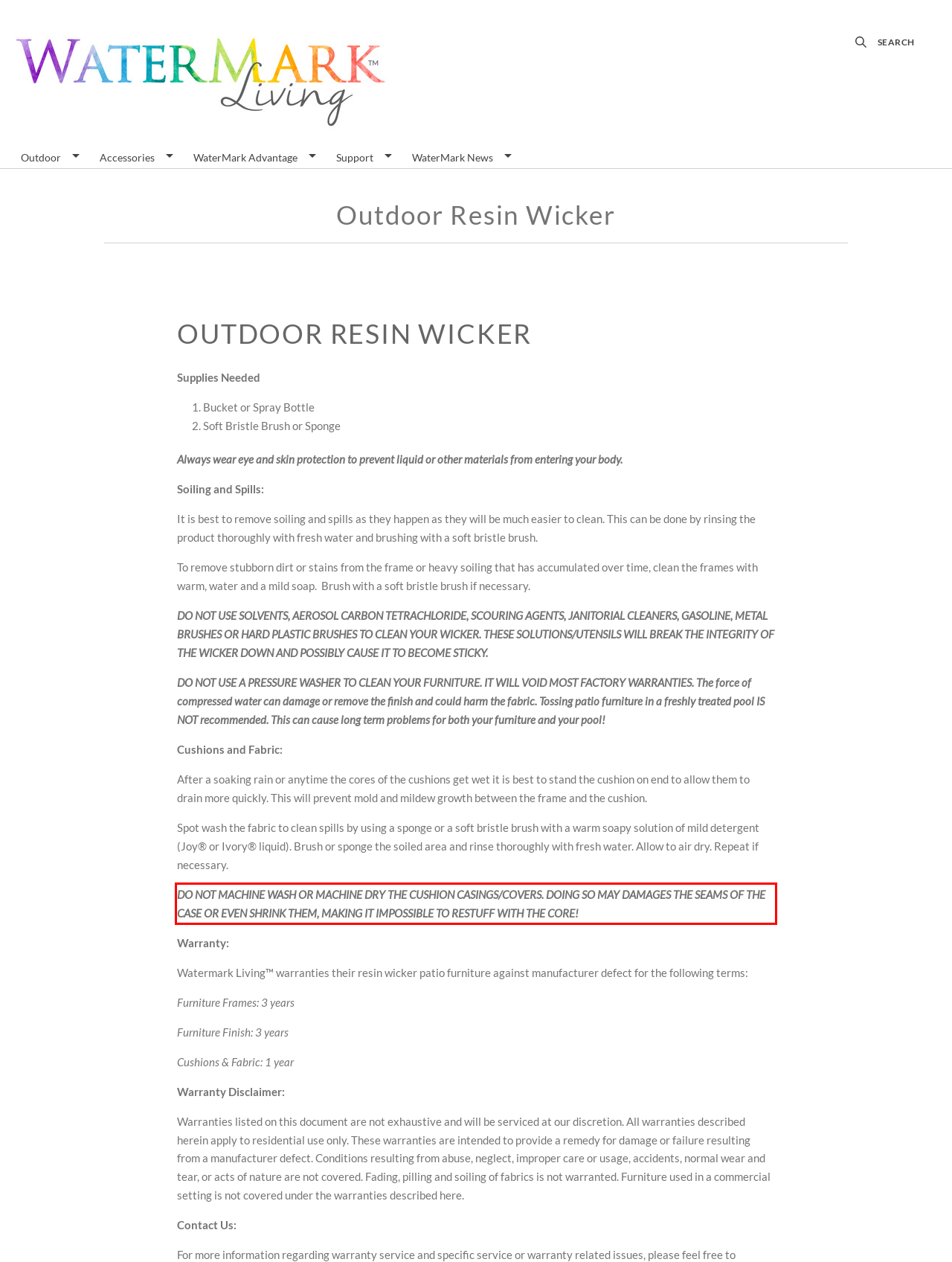View the screenshot of the webpage and identify the UI element surrounded by a red bounding box. Extract the text contained within this red bounding box.

DO NOT MACHINE WASH OR MACHINE DRY THE CUSHION CASINGS/COVERS. DOING SO MAY DAMAGES THE SEAMS OF THE CASE OR EVEN SHRINK THEM, MAKING IT IMPOSSIBLE TO RESTUFF WITH THE CORE!